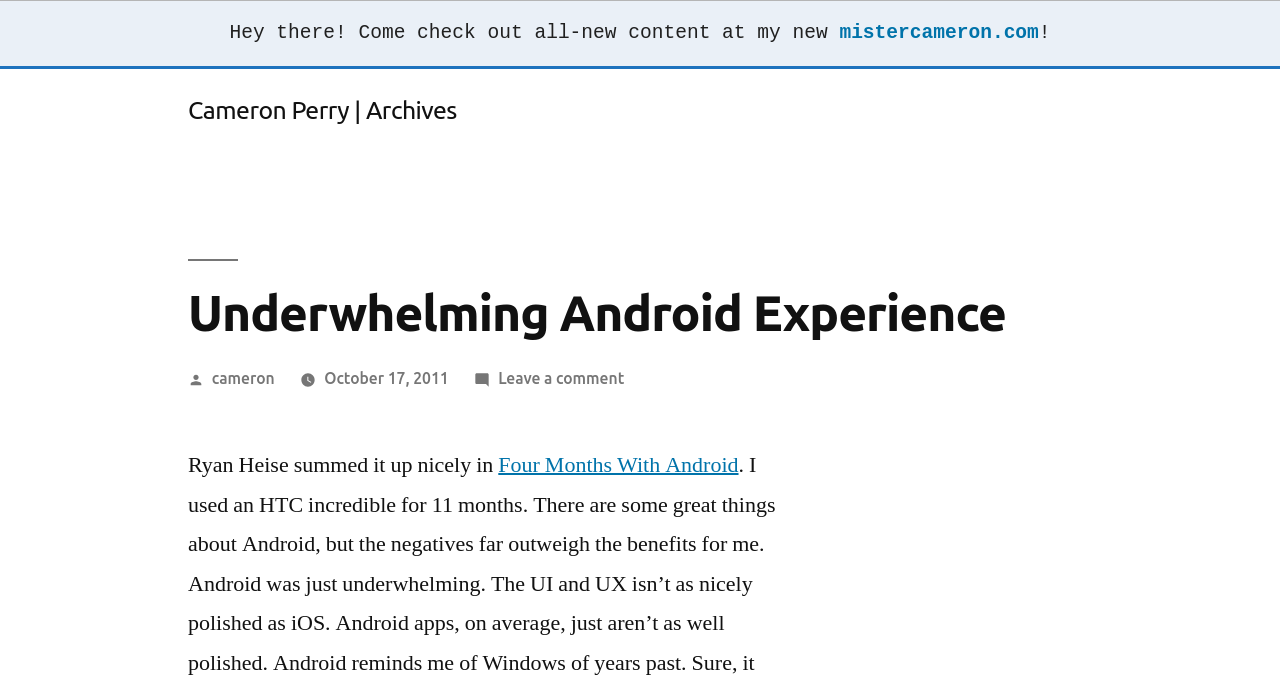What is the title of the linked article?
Analyze the screenshot and provide a detailed answer to the question.

The title of the linked article can be determined by looking at the link 'Four Months With Android', which is mentioned in the text as something that Ryan Heise summed up nicely.